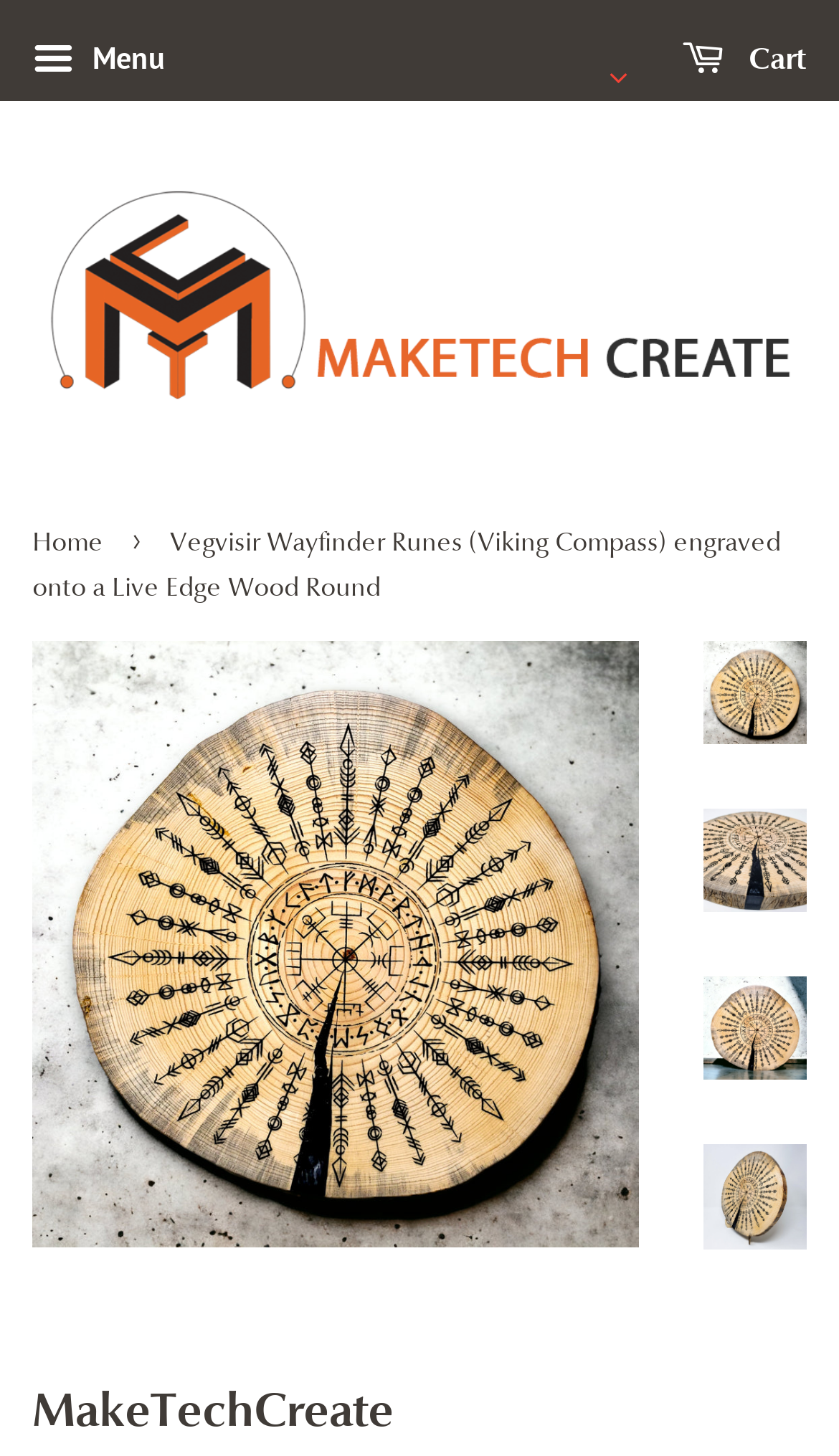Please specify the bounding box coordinates of the clickable region necessary for completing the following instruction: "View product details". The coordinates must consist of four float numbers between 0 and 1, i.e., [left, top, right, bottom].

[0.838, 0.44, 0.962, 0.511]